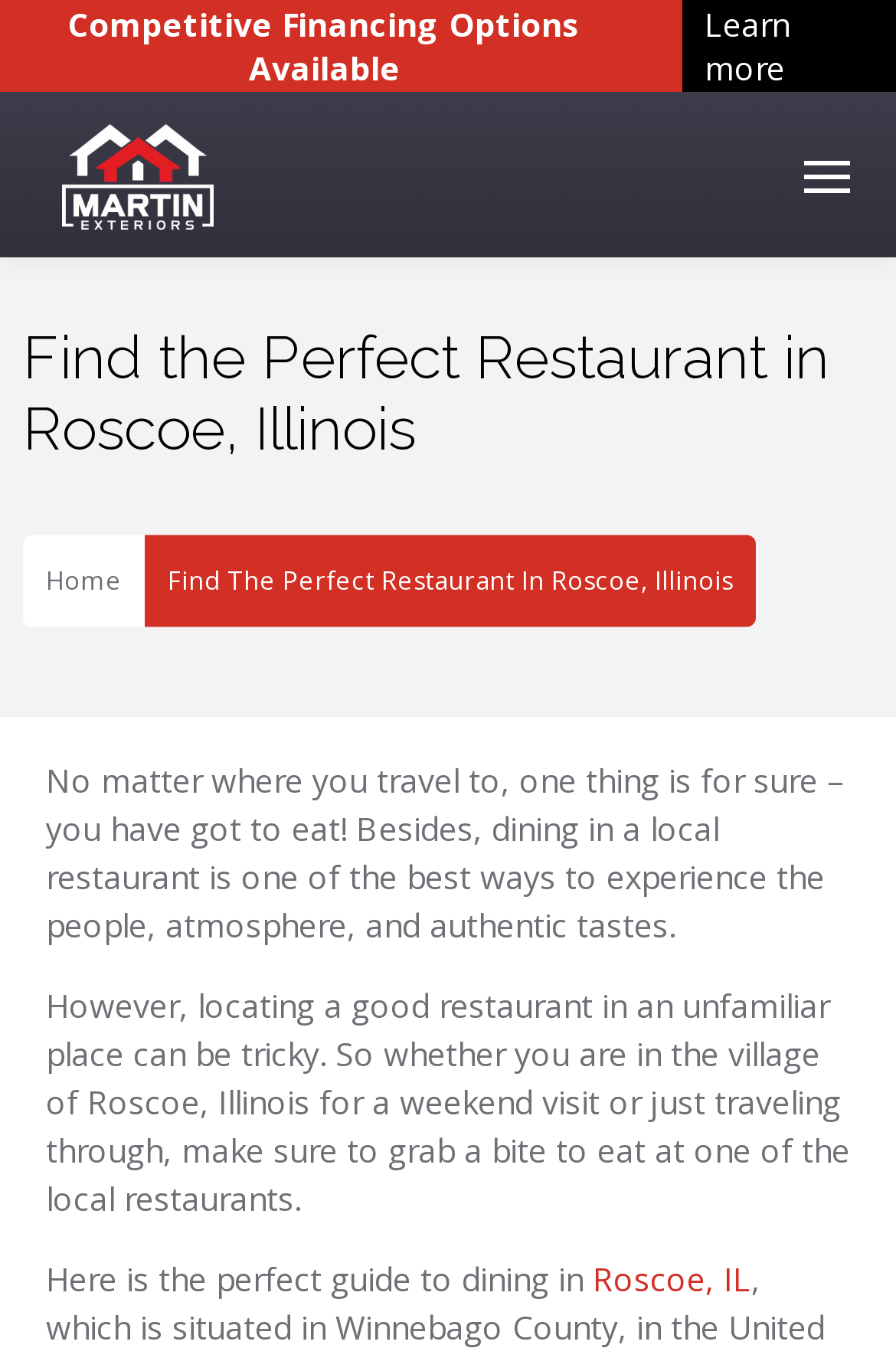Please find the main title text of this webpage.

Find the Perfect Restaurant in Roscoe, Illinois